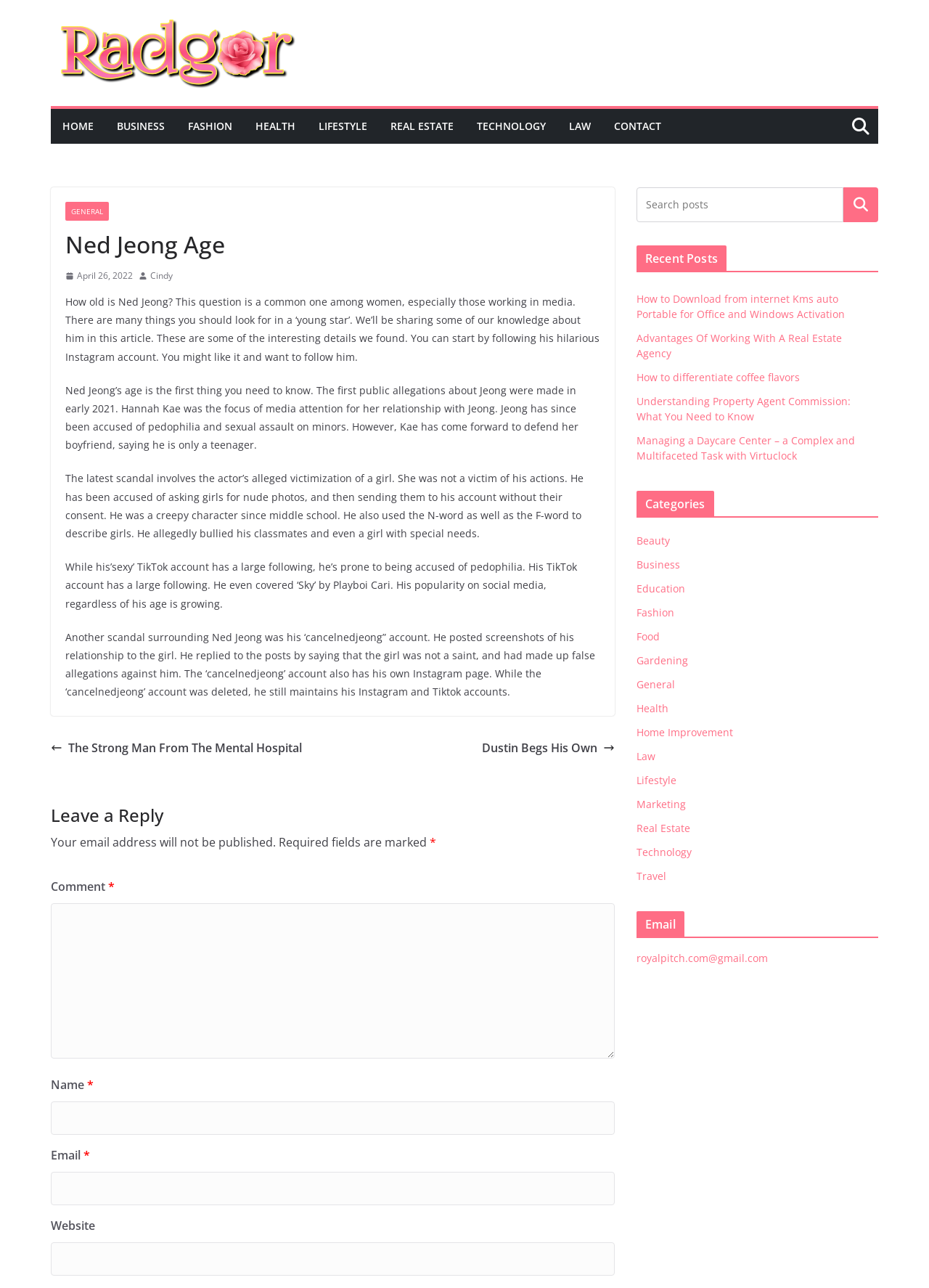Identify the bounding box of the UI element described as follows: "login to your Captivate dashboard". Provide the coordinates as four float numbers in the range of 0 to 1 [left, top, right, bottom].

None